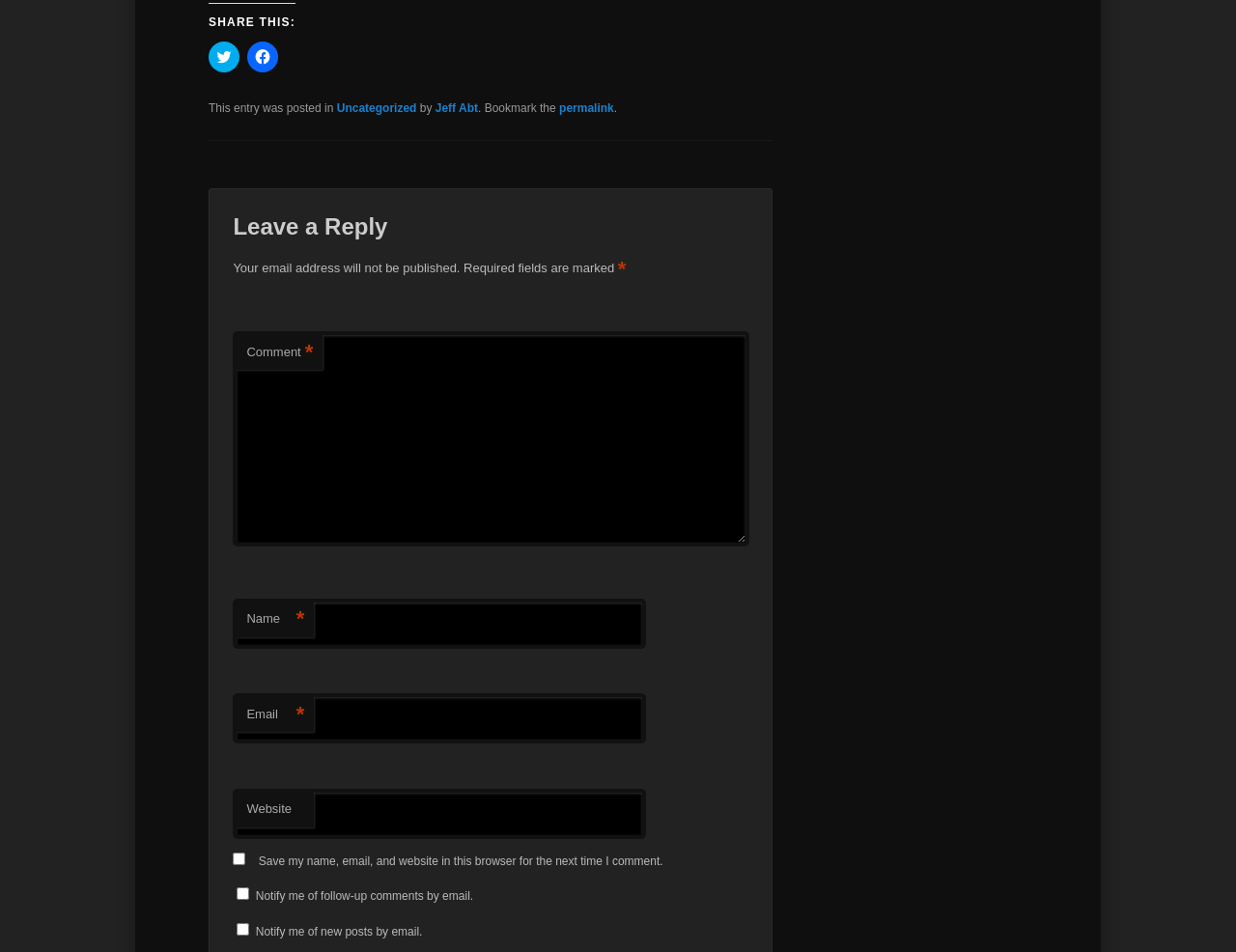Using a single word or phrase, answer the following question: 
What is the category of the current post?

Uncategorized